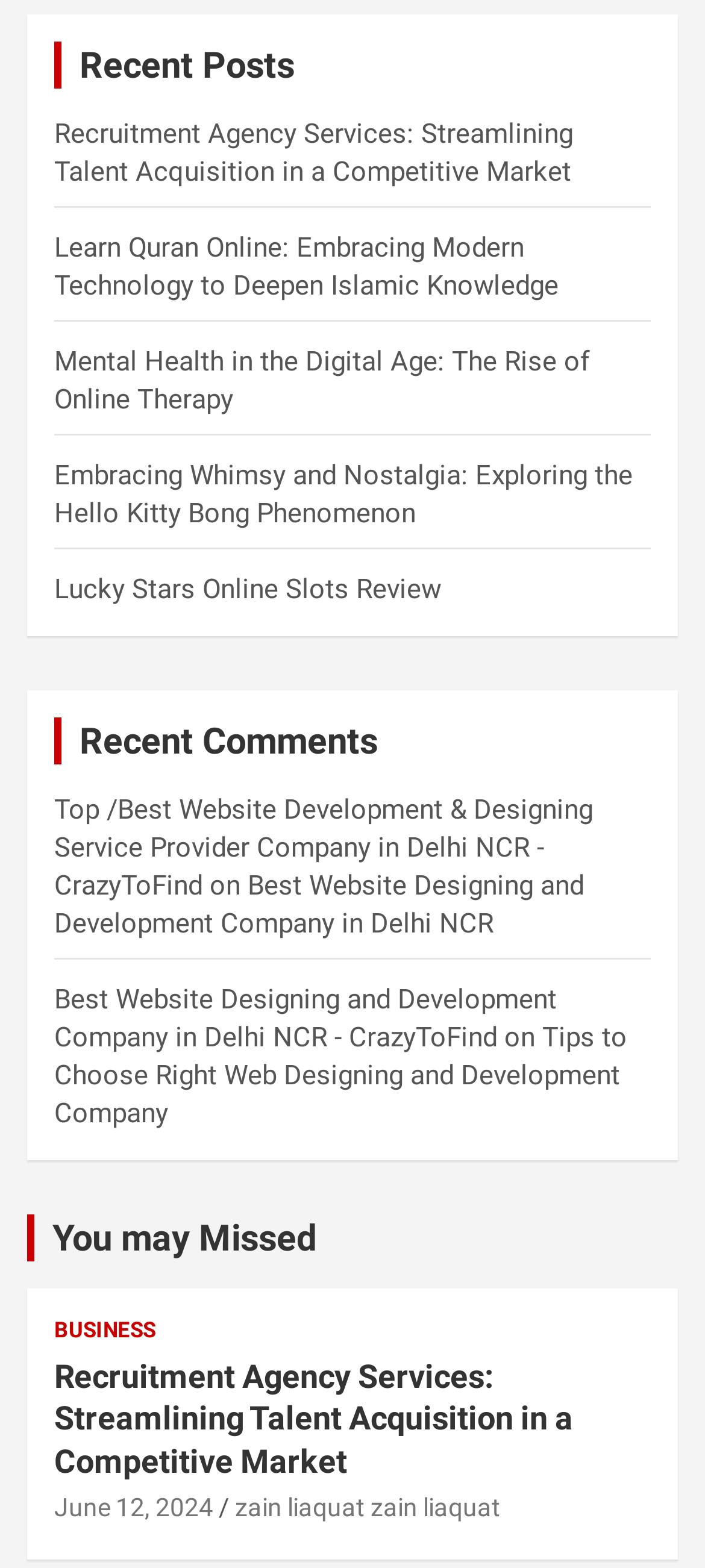Bounding box coordinates are specified in the format (top-left x, top-left y, bottom-right x, bottom-right y). All values are floating point numbers bounded between 0 and 1. Please provide the bounding box coordinate of the region this sentence describes: Lucky Stars Online Slots Review

[0.077, 0.366, 0.626, 0.386]